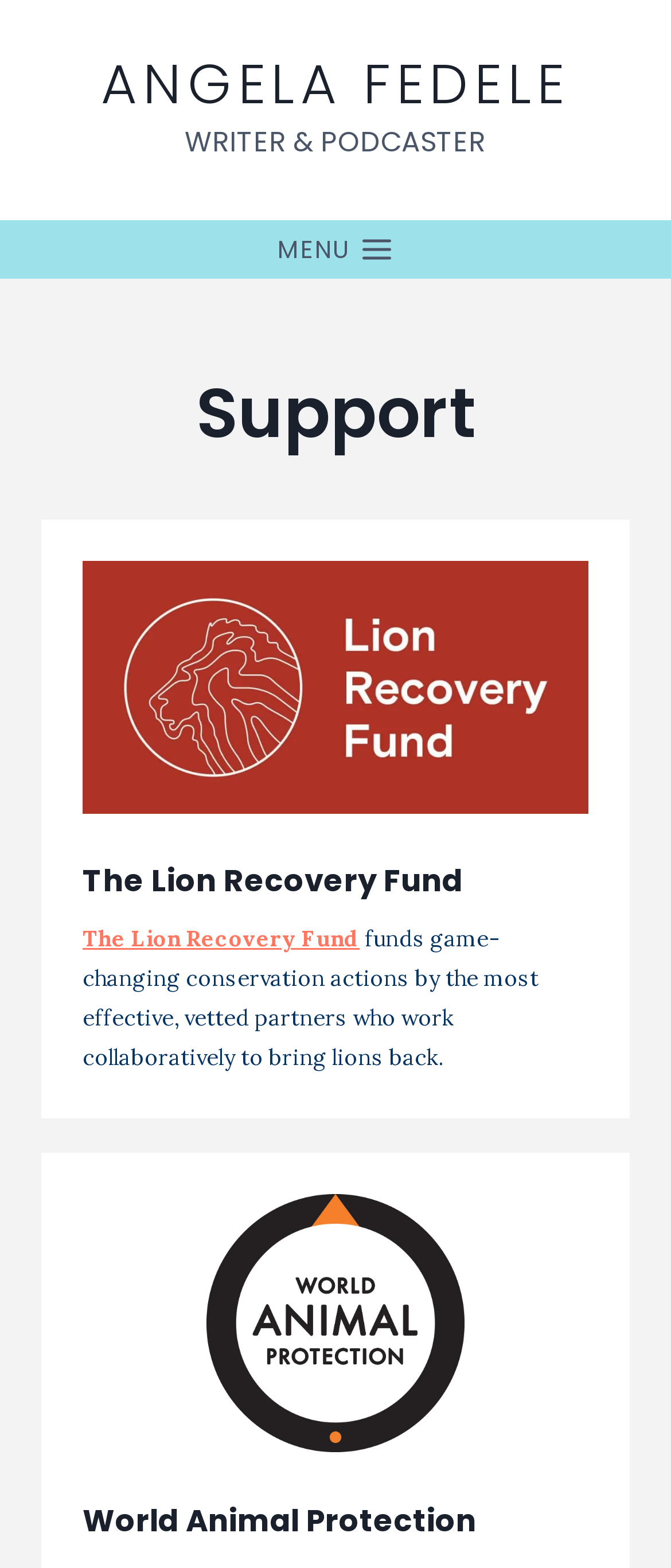Write an exhaustive caption that covers the webpage's main aspects.

The webpage is about supporting conservation efforts, specifically the Lion Recovery Fund and World Animal Protection. At the top, there is a link to "ANGELA FEDELE WRITER & PODCASTER" and a button to "Open menu" on the right side. 

Below the top section, there is a header section with a heading "Support" in the center. On the left side of the header section, there is a figure, likely an image. 

Under the header section, there are two main sections. The first section is about the Lion Recovery Fund, which has a heading and a link to the fund. Below the link, there is a paragraph describing the fund's mission, stating that it funds game-changing conservation actions by effective partners to bring lions back. 

To the right of the first section, there is another figure, likely an image. 

The second section is about World Animal Protection, with a heading at the bottom of the page.